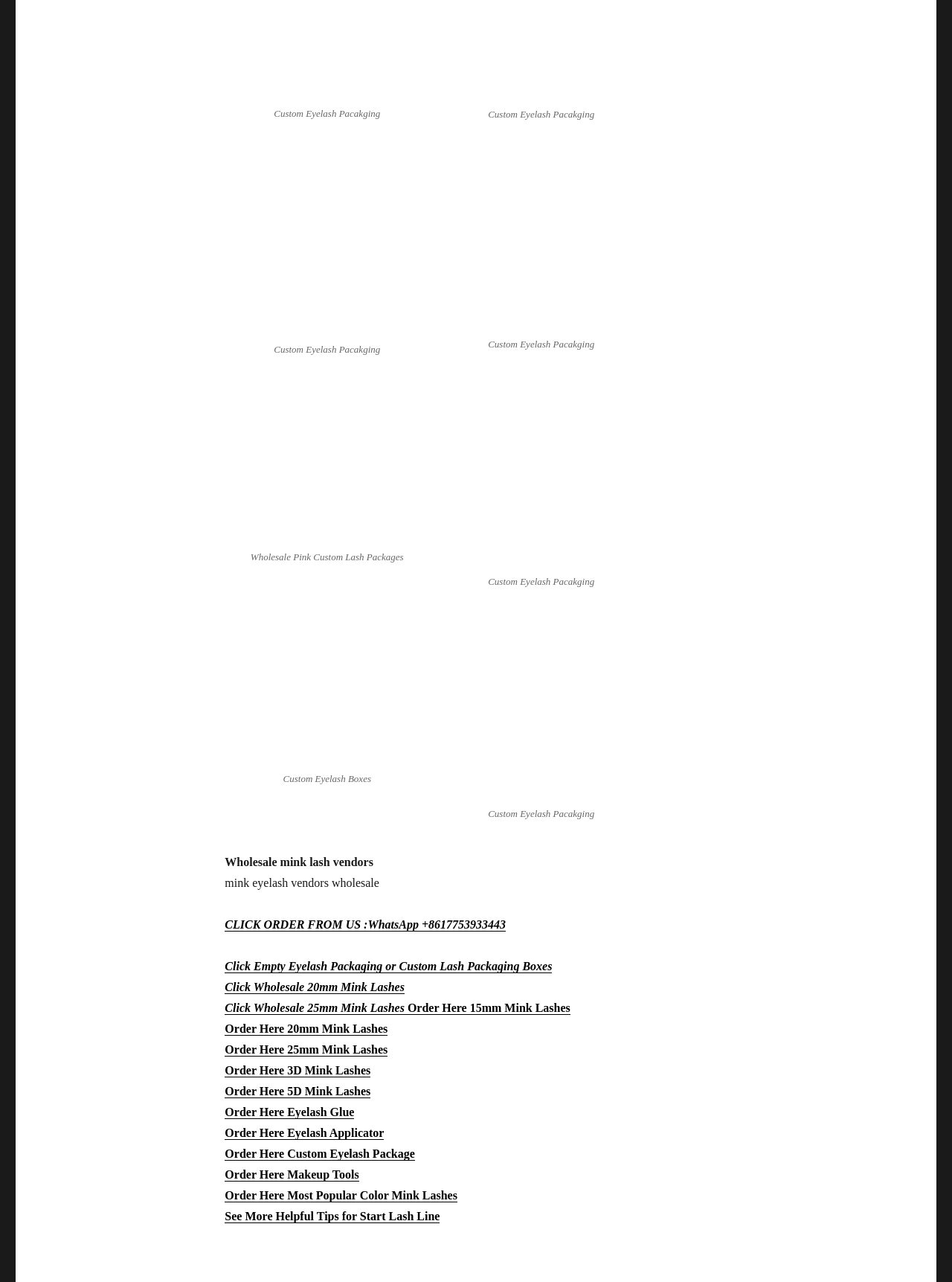Please provide a one-word or phrase answer to the question: 
What is the theme of the images on the webpage?

Eyelash products